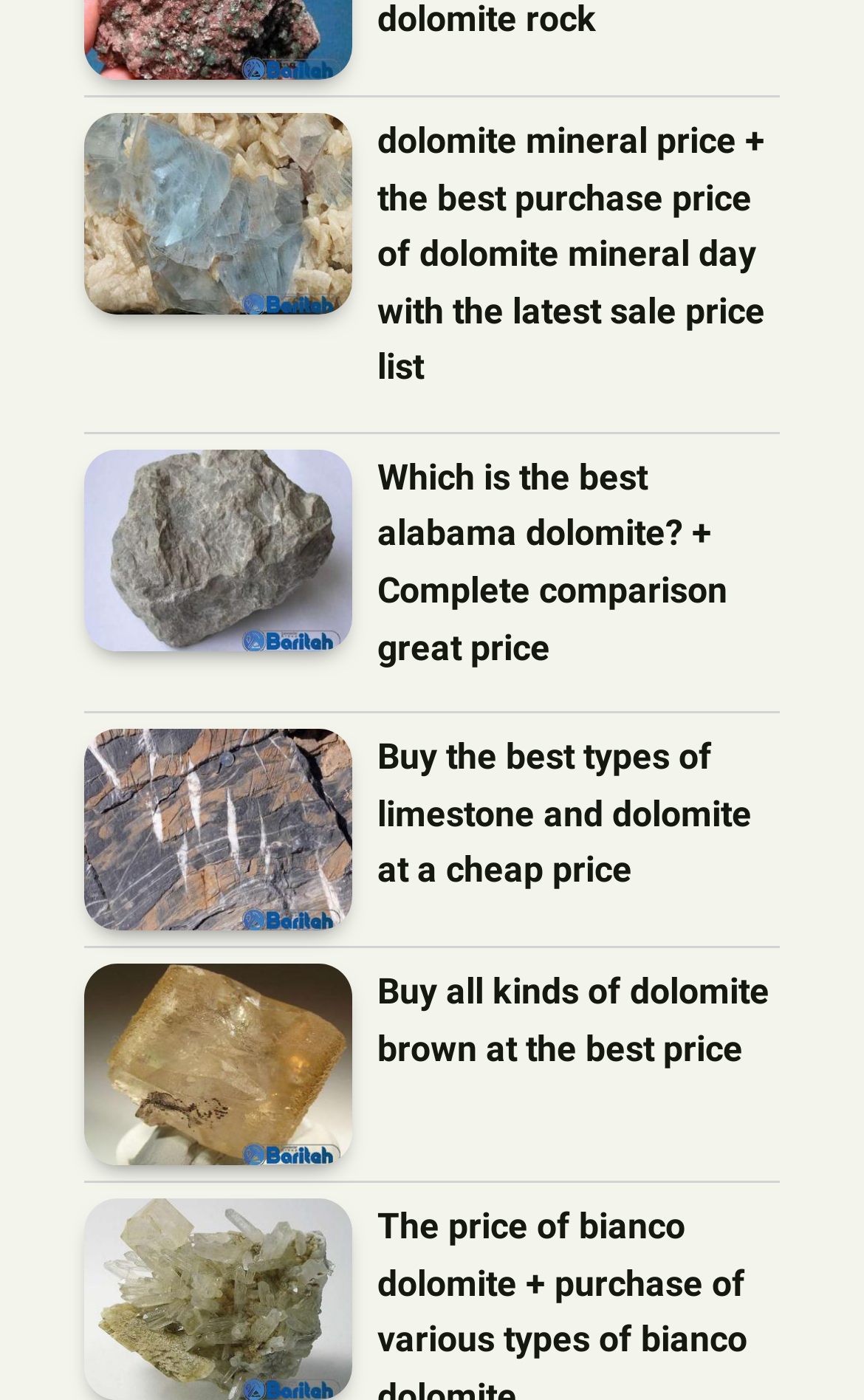Find and specify the bounding box coordinates that correspond to the clickable region for the instruction: "Check archives for January 2024".

None